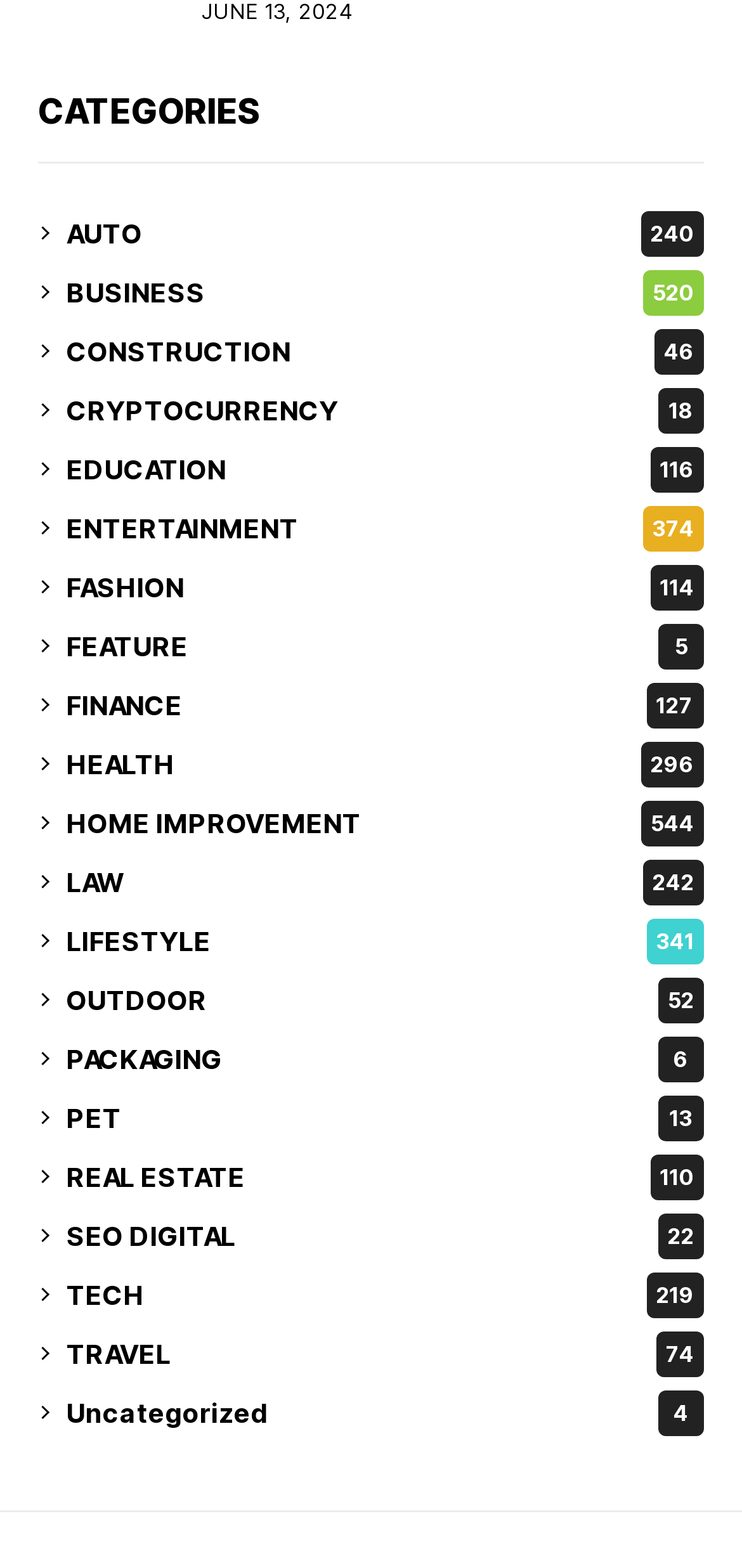Please determine the bounding box coordinates for the UI element described here. Use the format (top-left x, top-left y, bottom-right x, bottom-right y) with values bounded between 0 and 1: TECH219

[0.09, 0.811, 0.949, 0.841]